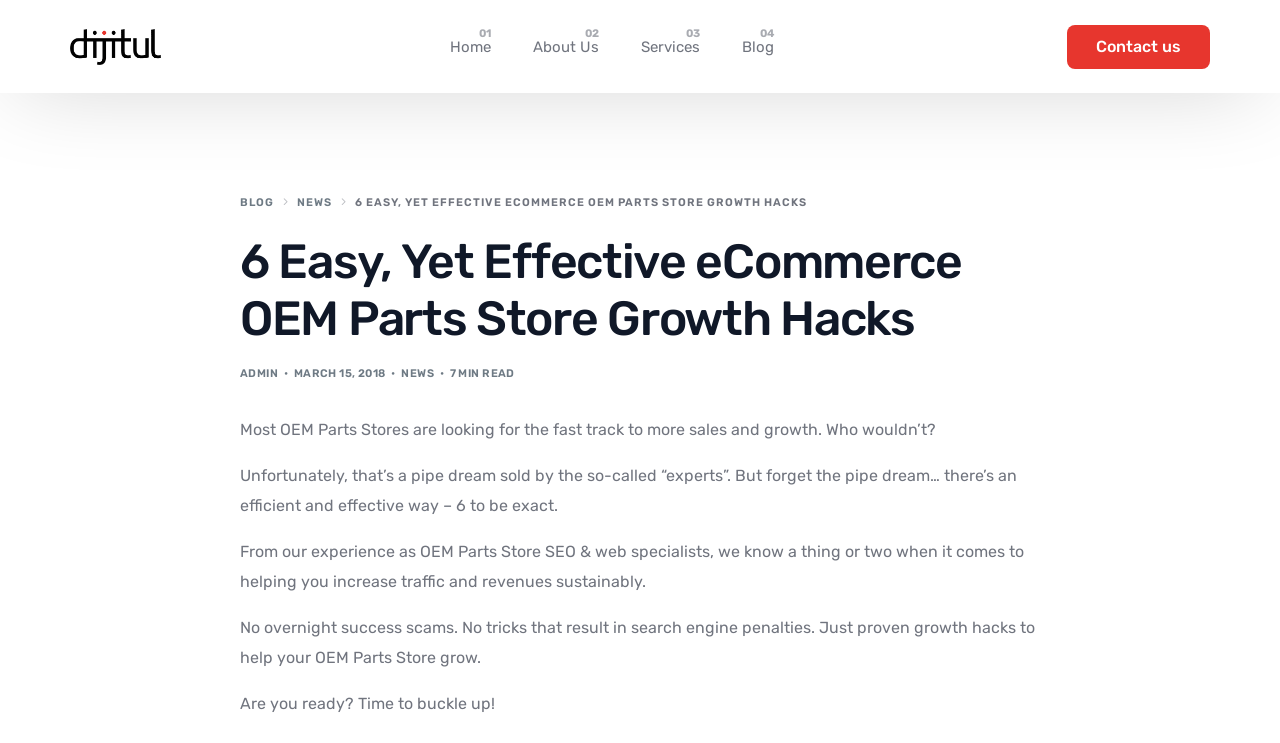Please identify and generate the text content of the webpage's main heading.

6 Easy, Yet Effective eCommerce OEM Parts Store Growth Hacks